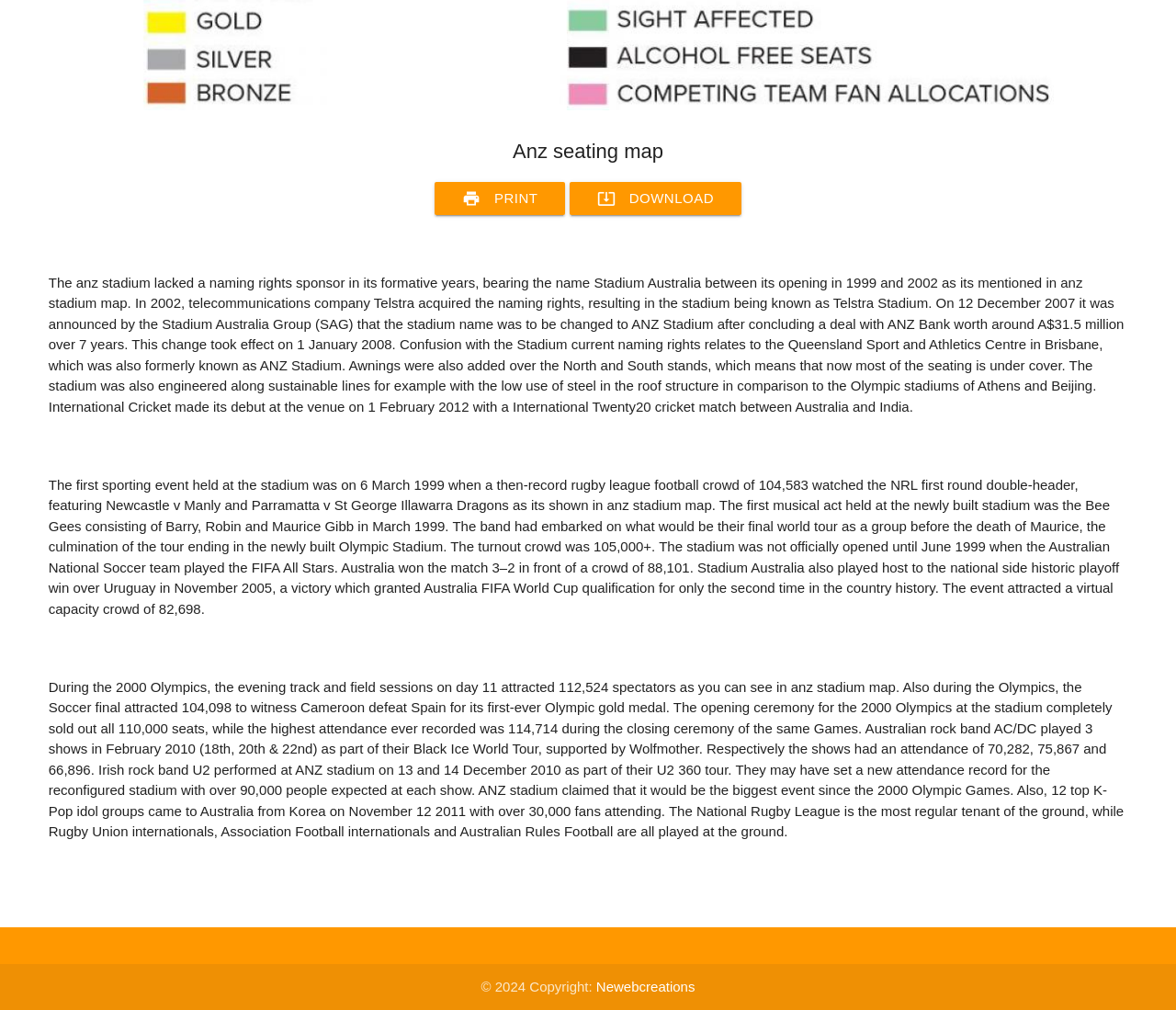Please provide a comprehensive answer to the question below using the information from the image: What is the highest attendance ever recorded at the stadium?

According to the webpage, the highest attendance ever recorded at the stadium was during the closing ceremony of the 2000 Olympics, which had an attendance of 114,714.